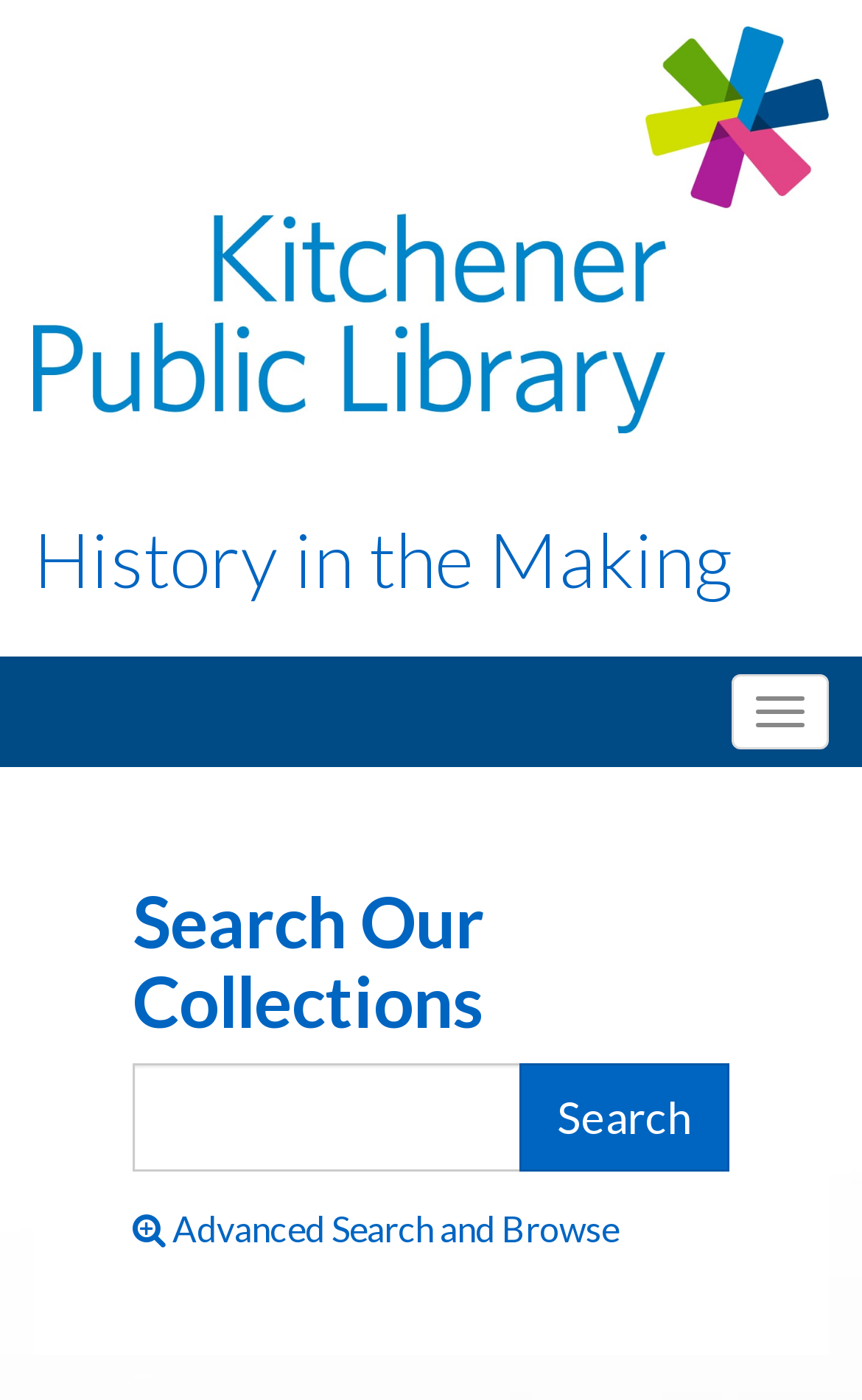What is the name of the tab next to 'Search Our Collections'?
Refer to the image and offer an in-depth and detailed answer to the question.

The tab next to 'Search Our Collections' is labeled as 'Advanced Search and Browse', and it is not currently selected.